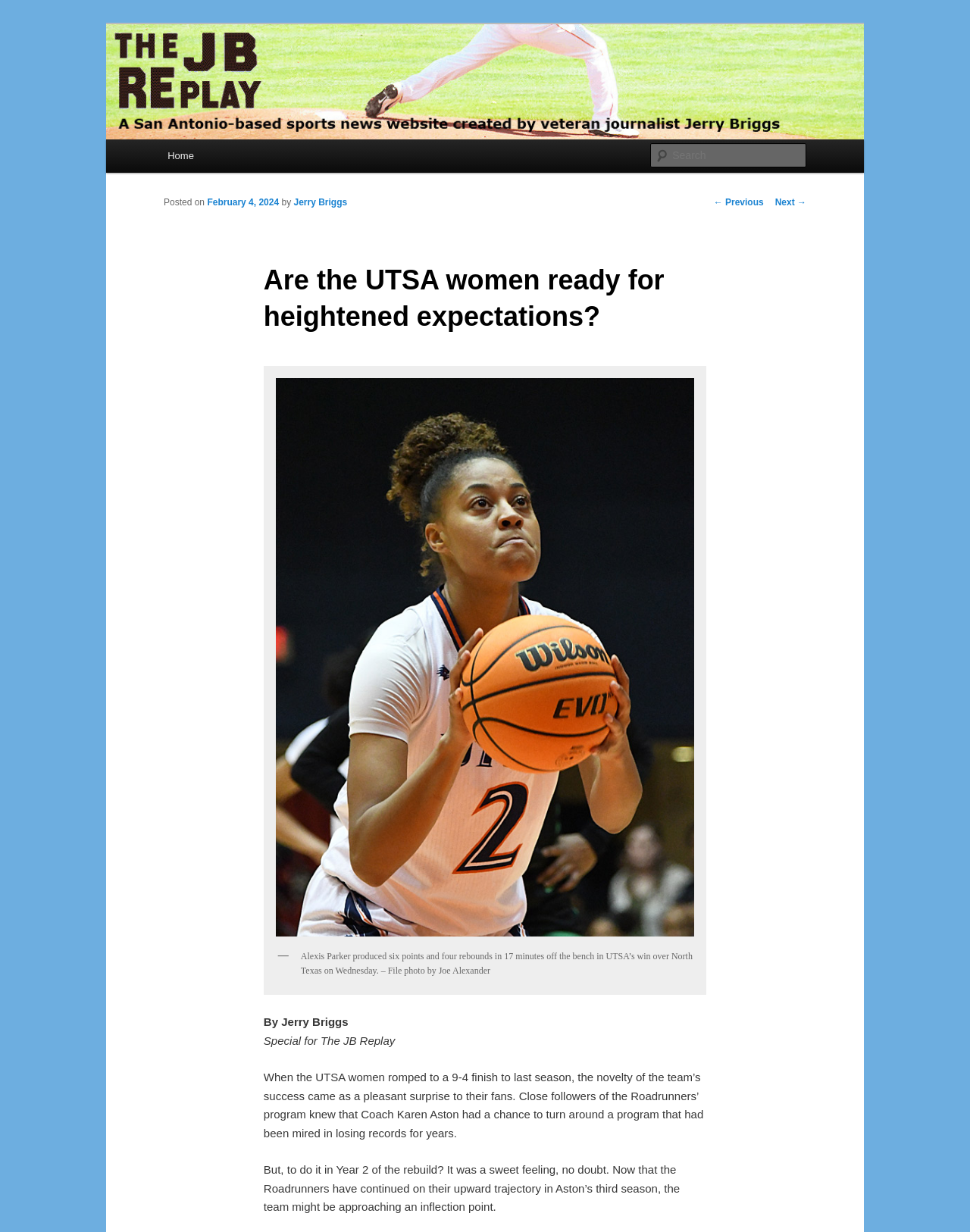What is the main heading displayed on the webpage? Please provide the text.

The JB Replay